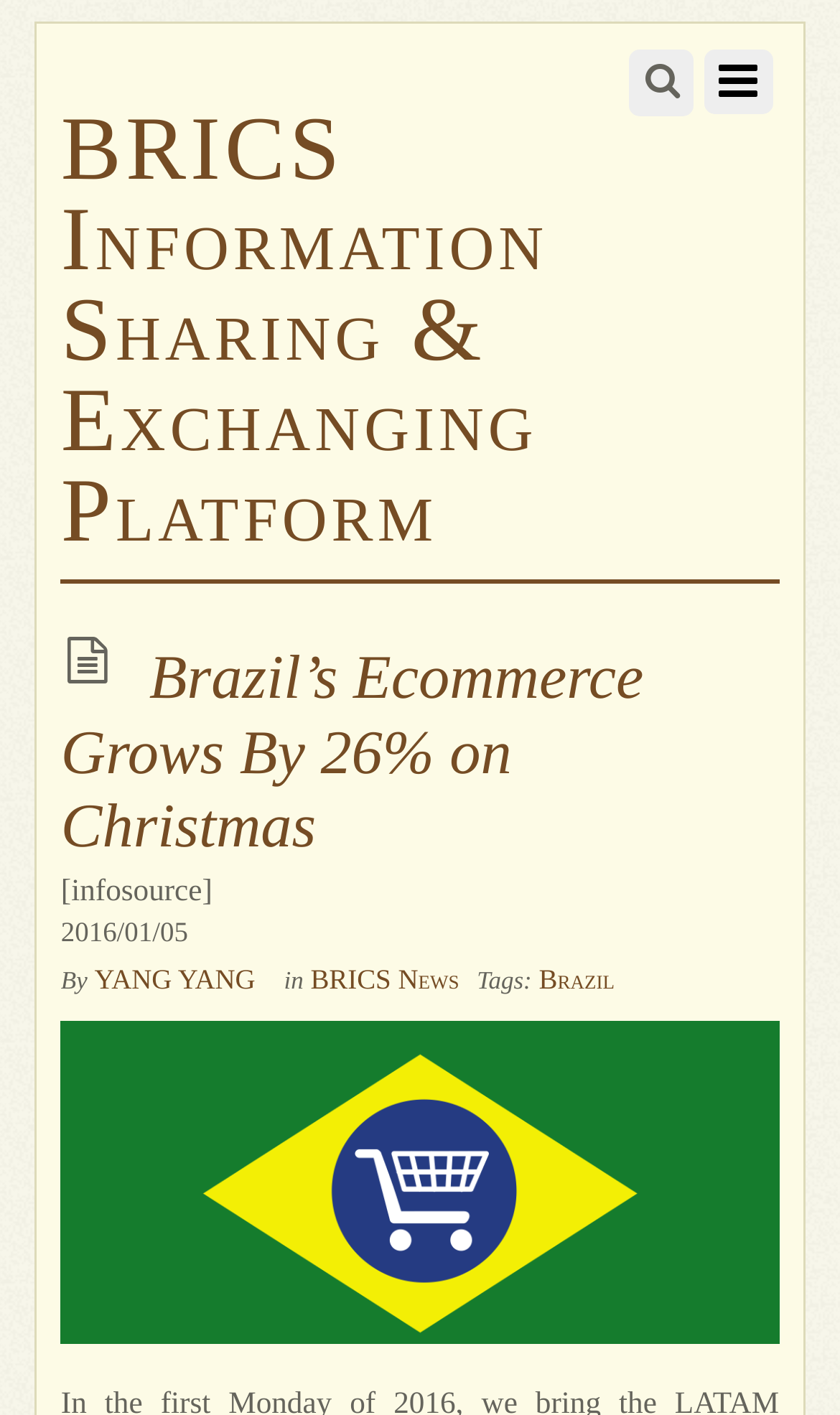What is the category of the news article?
Look at the screenshot and respond with a single word or phrase.

BRICS News